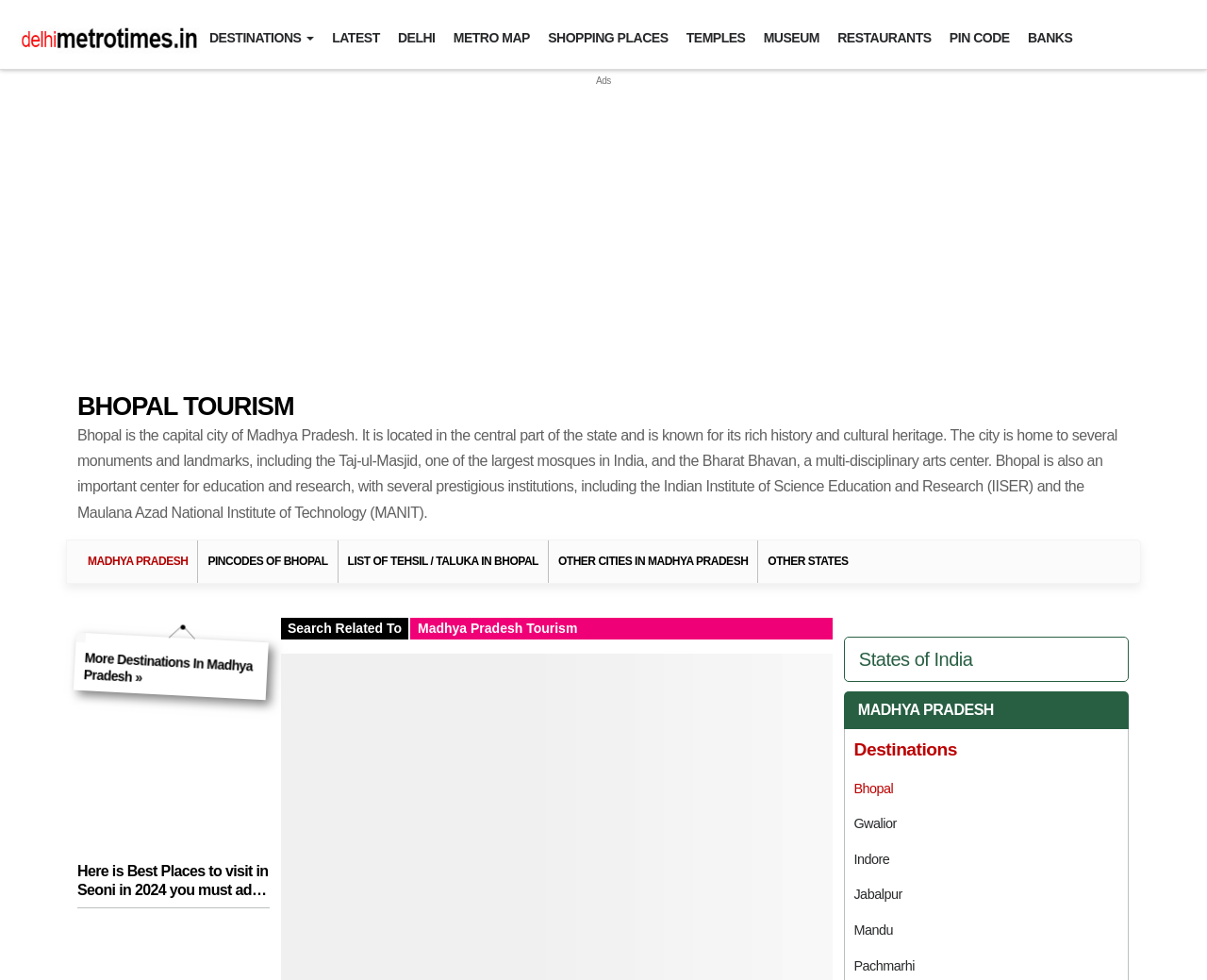Refer to the image and answer the question with as much detail as possible: How many destinations are listed in the 'Destinations' section?

The 'Destinations' section lists 5 destinations: 'Bhopal', 'Gwalior', 'Indore', 'Jabalpur', and 'Mandu'.